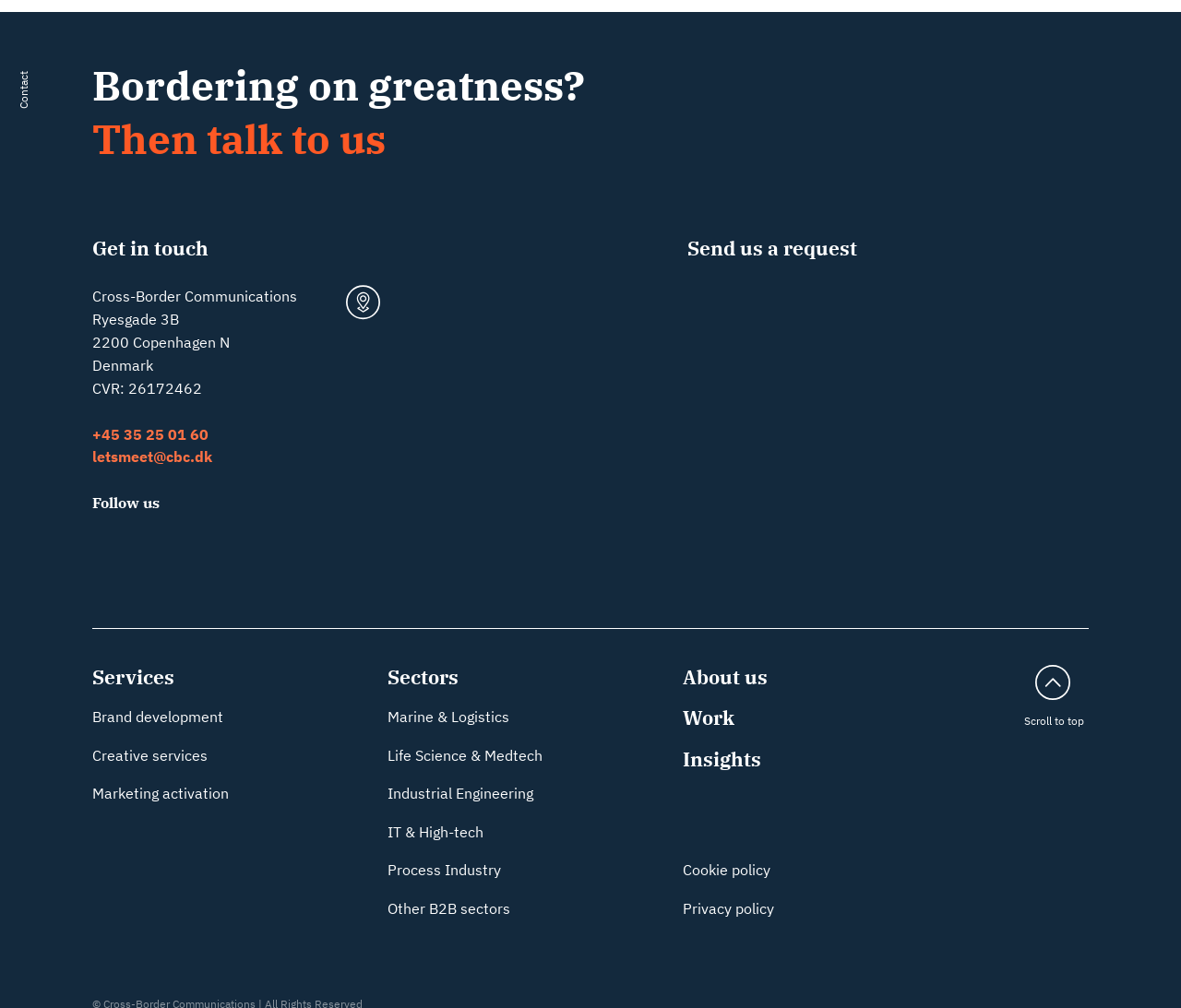Locate the bounding box coordinates of the clickable region necessary to complete the following instruction: "Click the 'About us' link". Provide the coordinates in the format of four float numbers between 0 and 1, i.e., [left, top, right, bottom].

[0.578, 0.64, 0.65, 0.666]